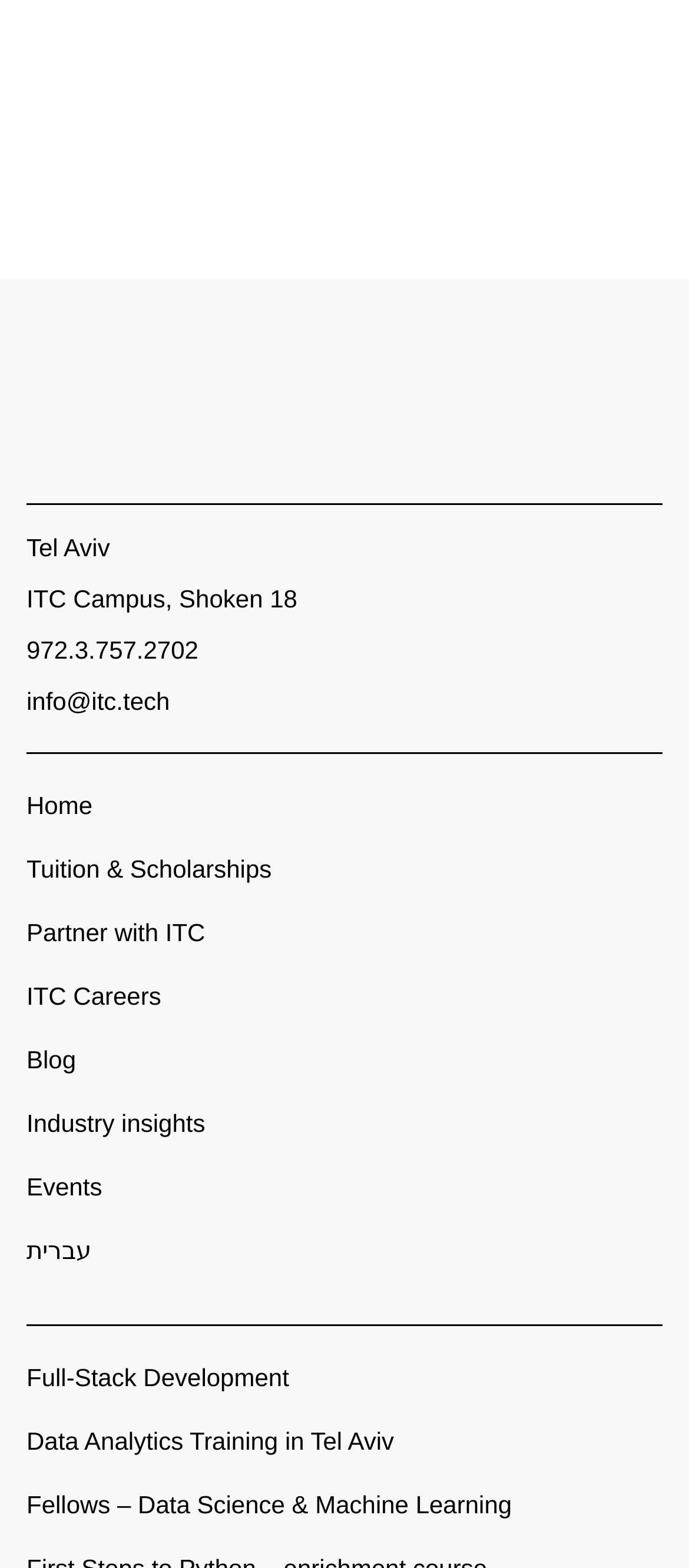How many training programs are mentioned on the webpage?
Please ensure your answer to the question is detailed and covers all necessary aspects.

I found three link elements that appear to be training programs: 'Full-Stack Development', 'Data Analytics Training in Tel Aviv', and 'Fellows – Data Science & Machine Learning'.